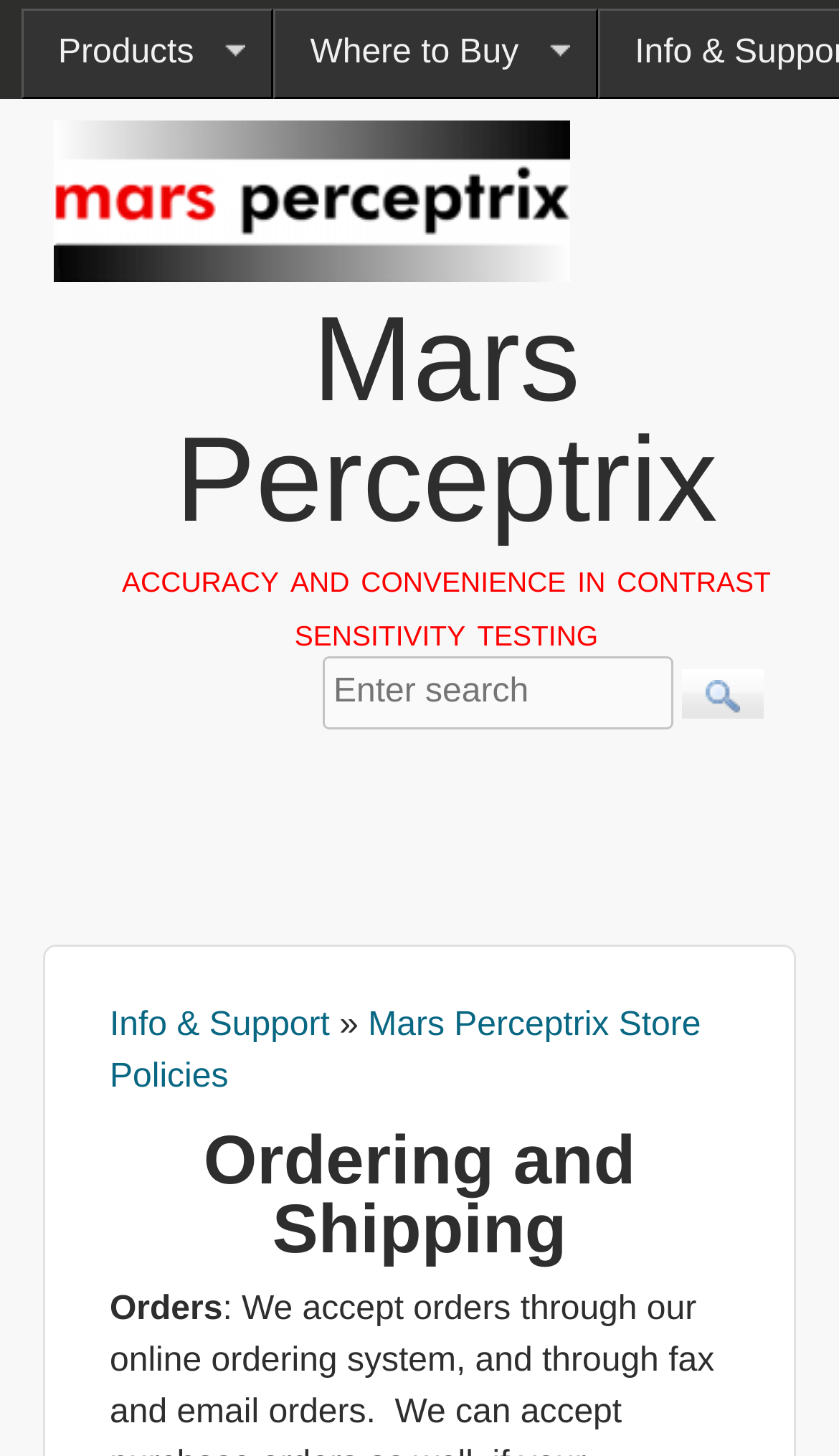What is the current page about?
We need a detailed and meticulous answer to the question.

The current page is about 'Ordering and Shipping' as indicated by the heading 'Ordering and Shipping' in the middle of the webpage, and also by the presence of a subheading 'Orders' below it.